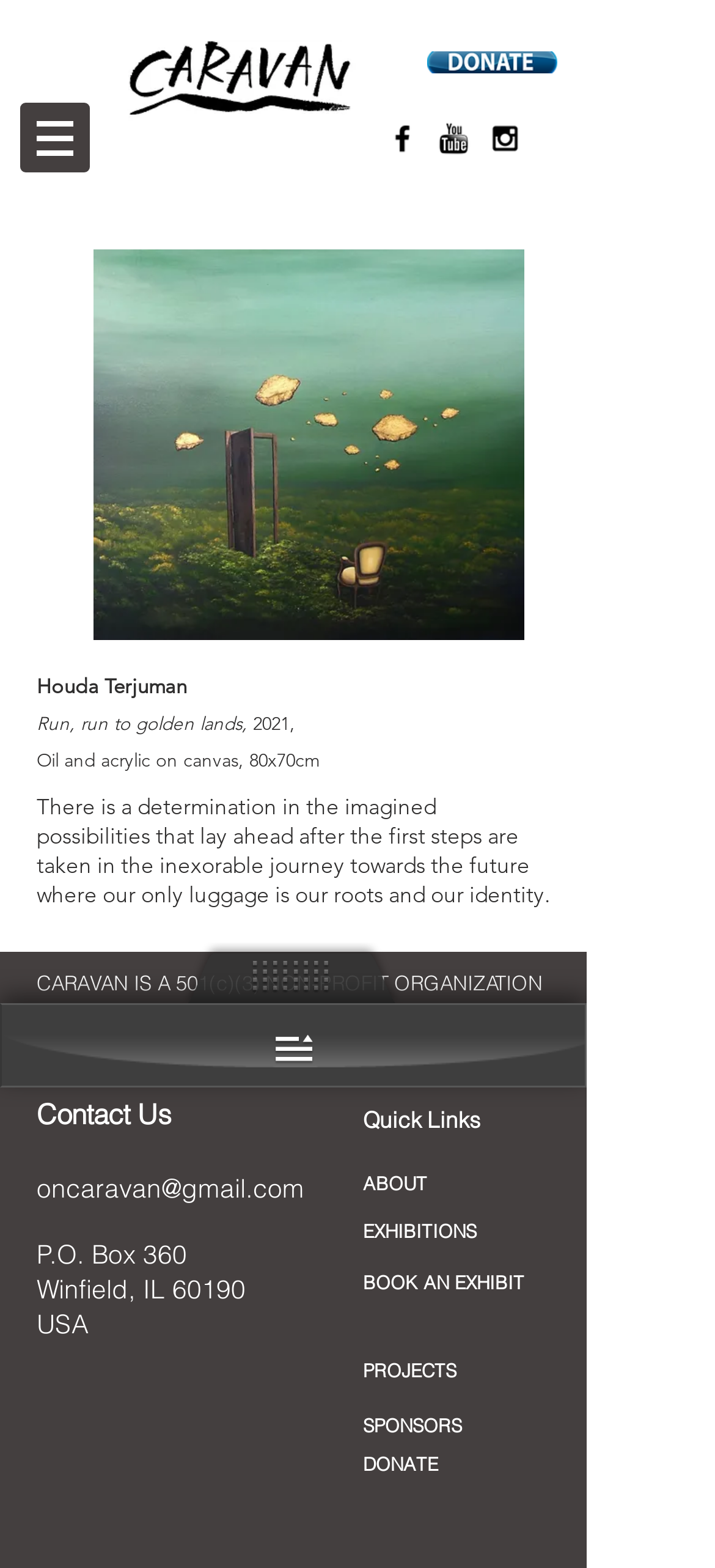Respond to the question below with a single word or phrase: How many social media links are there?

6